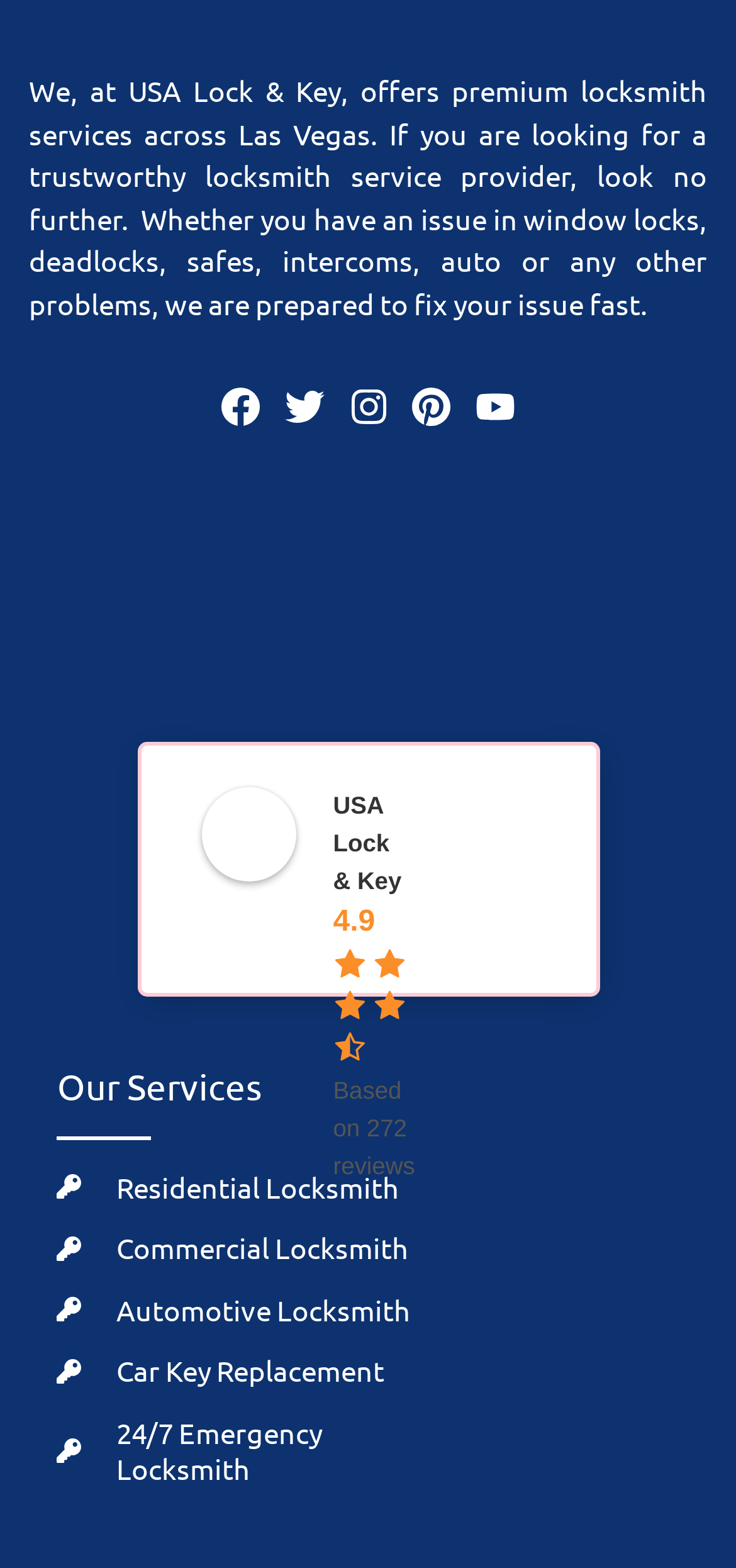Pinpoint the bounding box coordinates of the element you need to click to execute the following instruction: "Visit USA Lock & Key Facebook page". The bounding box should be represented by four float numbers between 0 and 1, in the format [left, top, right, bottom].

[0.285, 0.24, 0.371, 0.28]